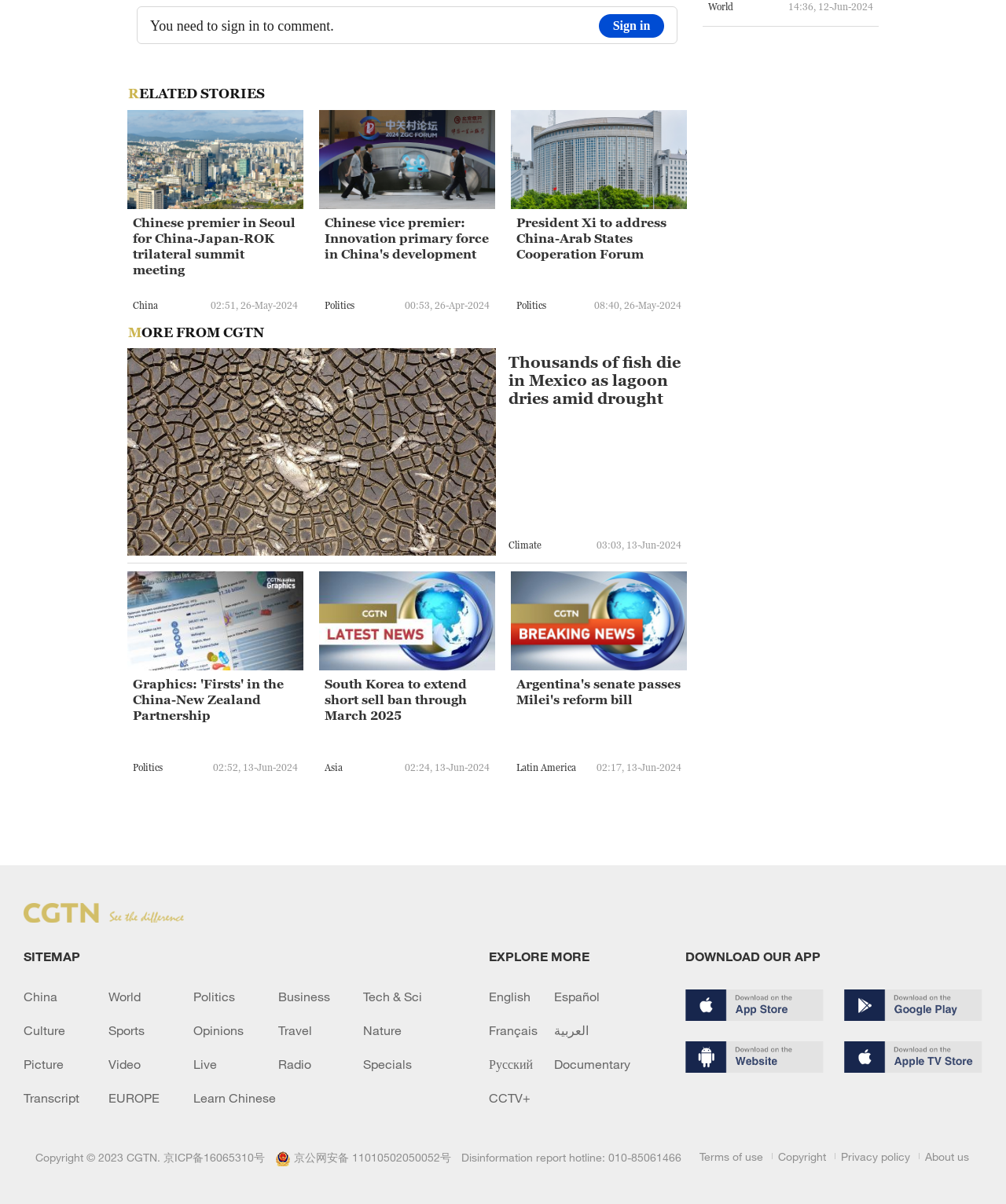Locate the bounding box coordinates of the element I should click to achieve the following instruction: "View abstract of the article".

None